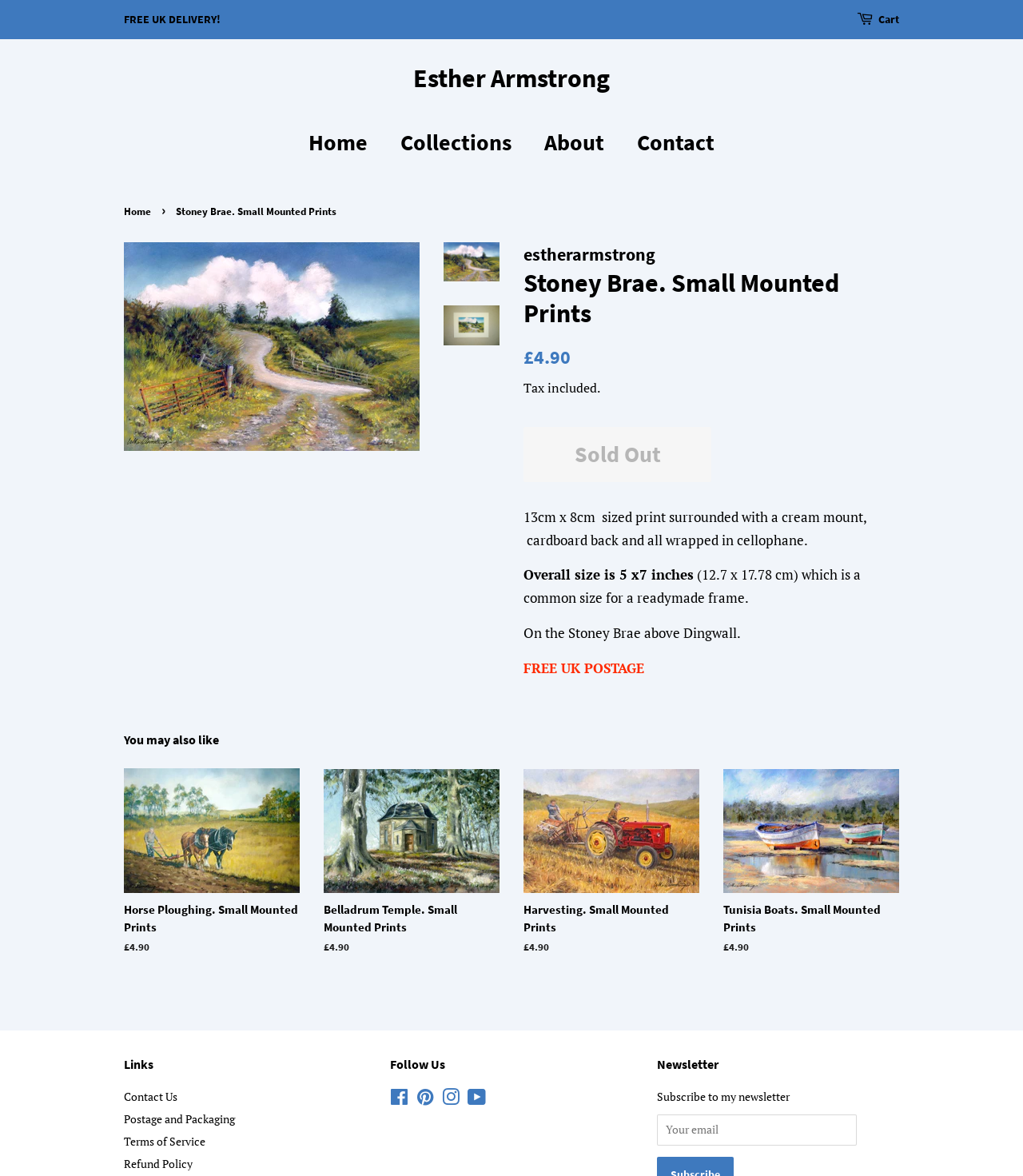Determine the bounding box coordinates for the clickable element to execute this instruction: "Click on the 'Contact Us' link". Provide the coordinates as four float numbers between 0 and 1, i.e., [left, top, right, bottom].

[0.121, 0.926, 0.173, 0.939]